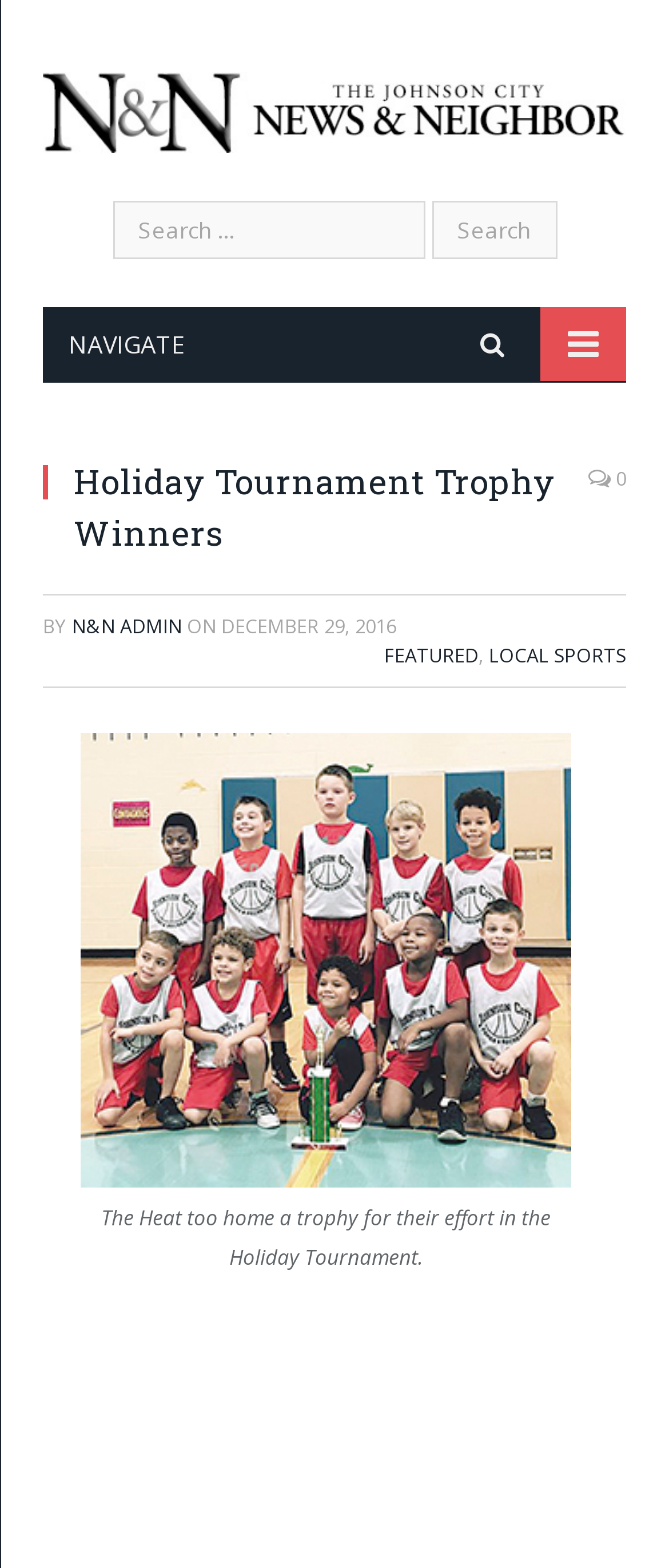Carefully examine the image and provide an in-depth answer to the question: What is the name of the team that won a trophy?

I looked at the article section and found a sentence that mentions a team winning a trophy, and the team's name is 'The Heat'.